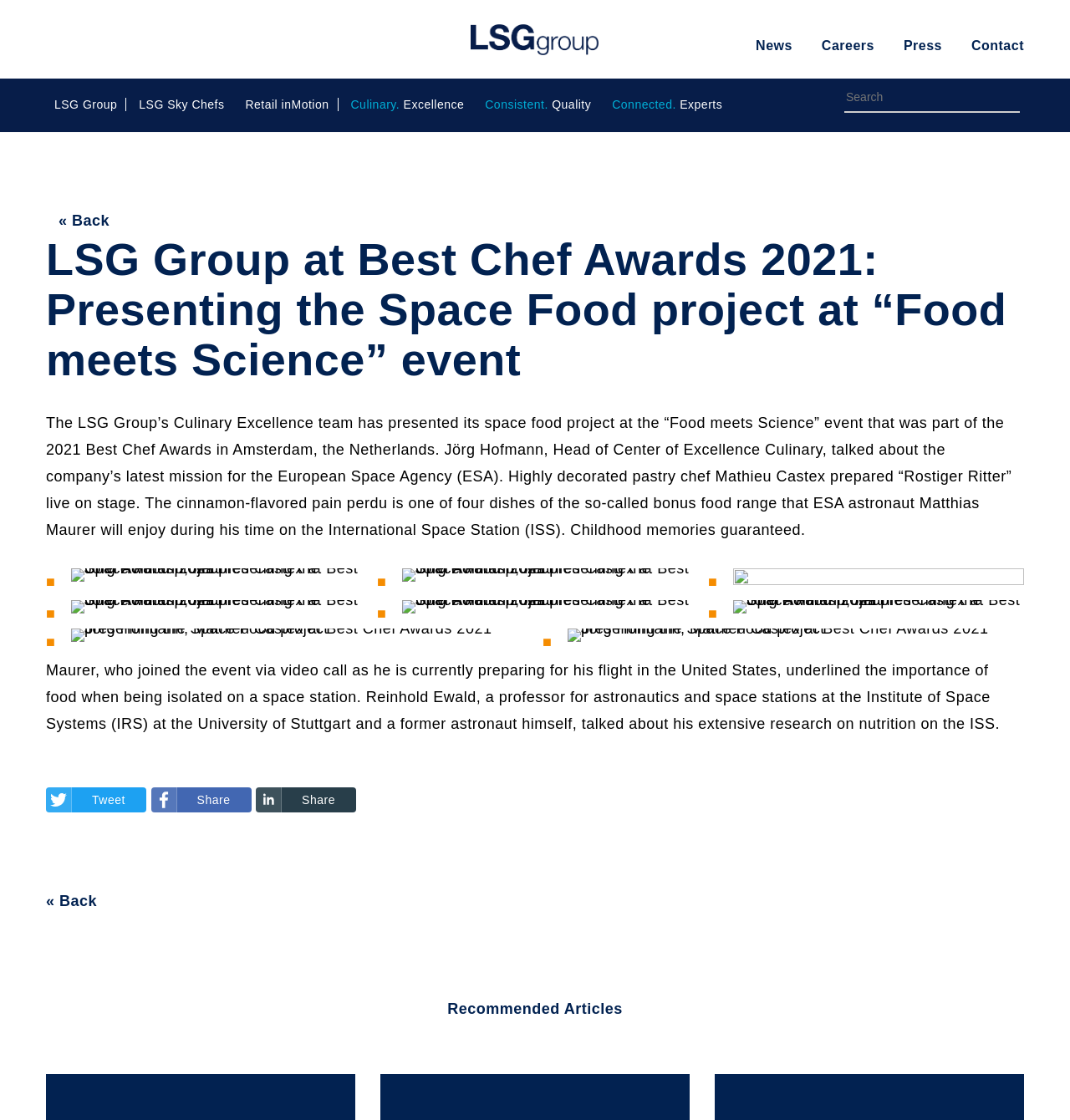Please give the bounding box coordinates of the area that should be clicked to fulfill the following instruction: "Search for something". The coordinates should be in the format of four float numbers from 0 to 1, i.e., [left, top, right, bottom].

[0.789, 0.074, 0.953, 0.101]